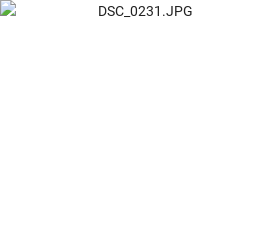Describe all the elements in the image with great detail.

The image, labeled as "DSC_0231.JPG," is a photograph displayed within a gallery of images. The layout suggests that it is part of a collection, likely presenting various moments or topics of interest. The caption accompanies the image at the top and may offer a brief description or title relevant to its content, providing context for viewers exploring the gallery. The overall presentation reflects a clean, organized design, inviting viewers to engage with the visual elements comprehensively.